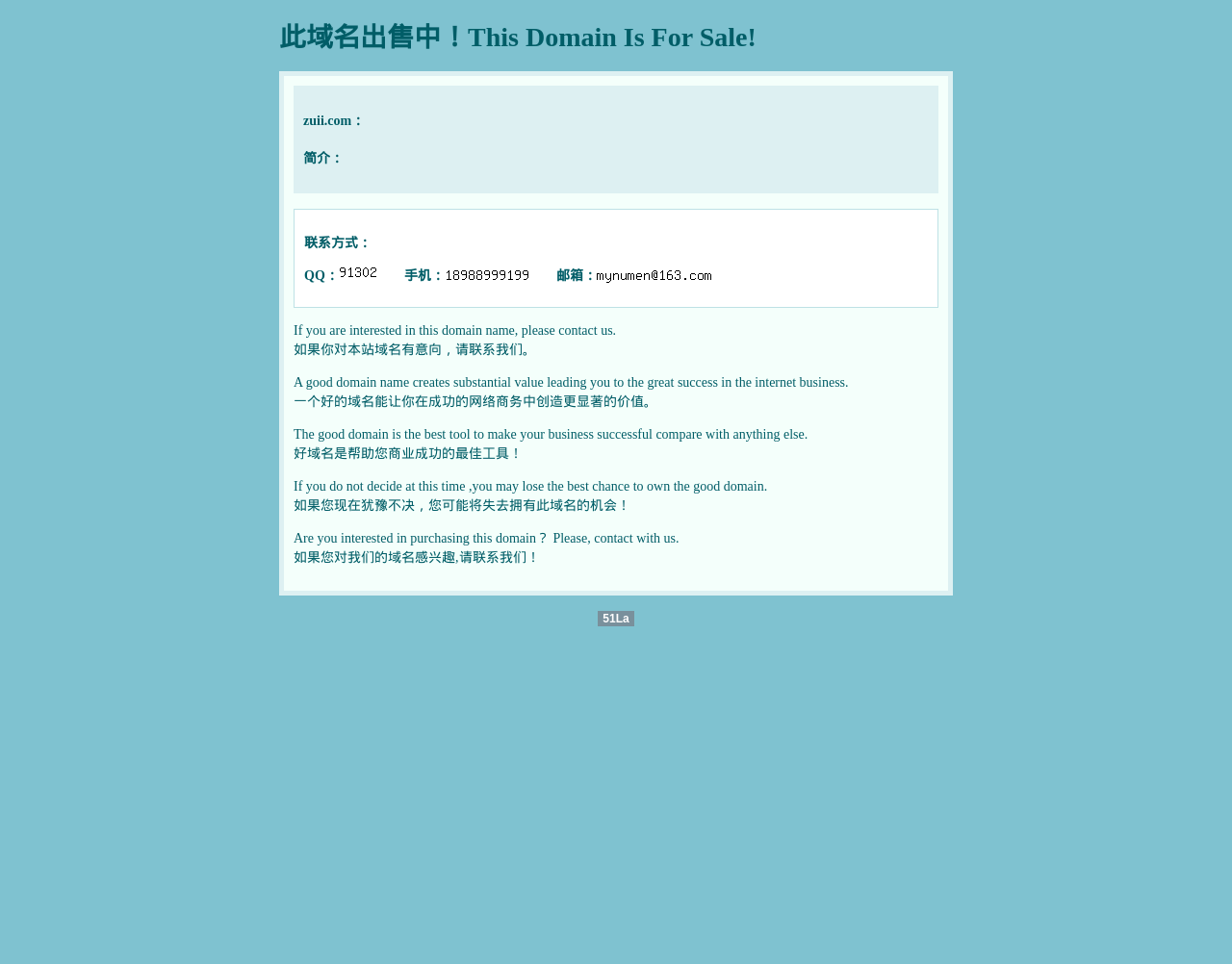Provide your answer in a single word or phrase: 
What will happen if I don't decide to purchase the domain now?

Lose the best chance